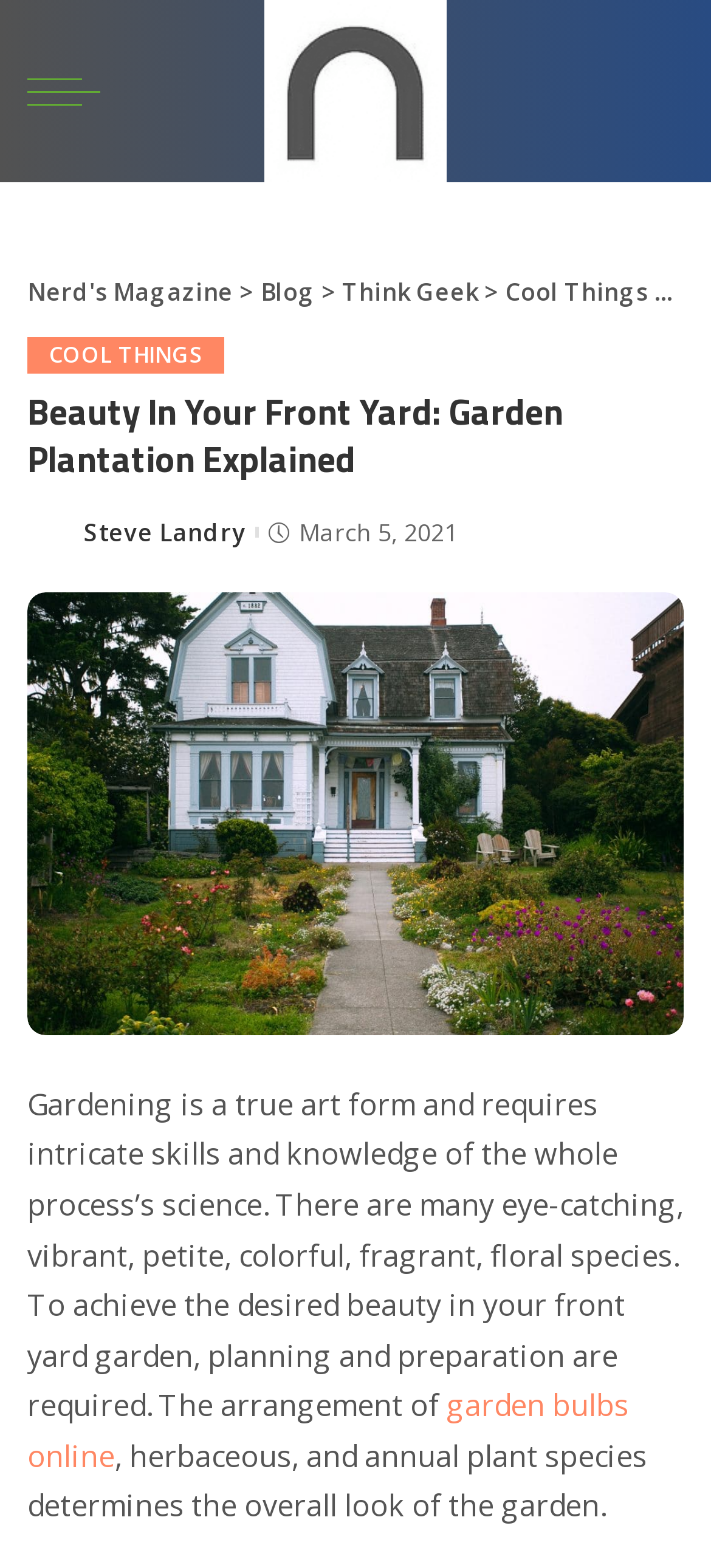Refer to the screenshot and answer the following question in detail:
What is the date of the article?

The date of the article can be found by looking at the abbreviation '2021-03-05T12:45:22-06:00' which is located below the article title, and the corresponding static text 'March 5, 2021'.